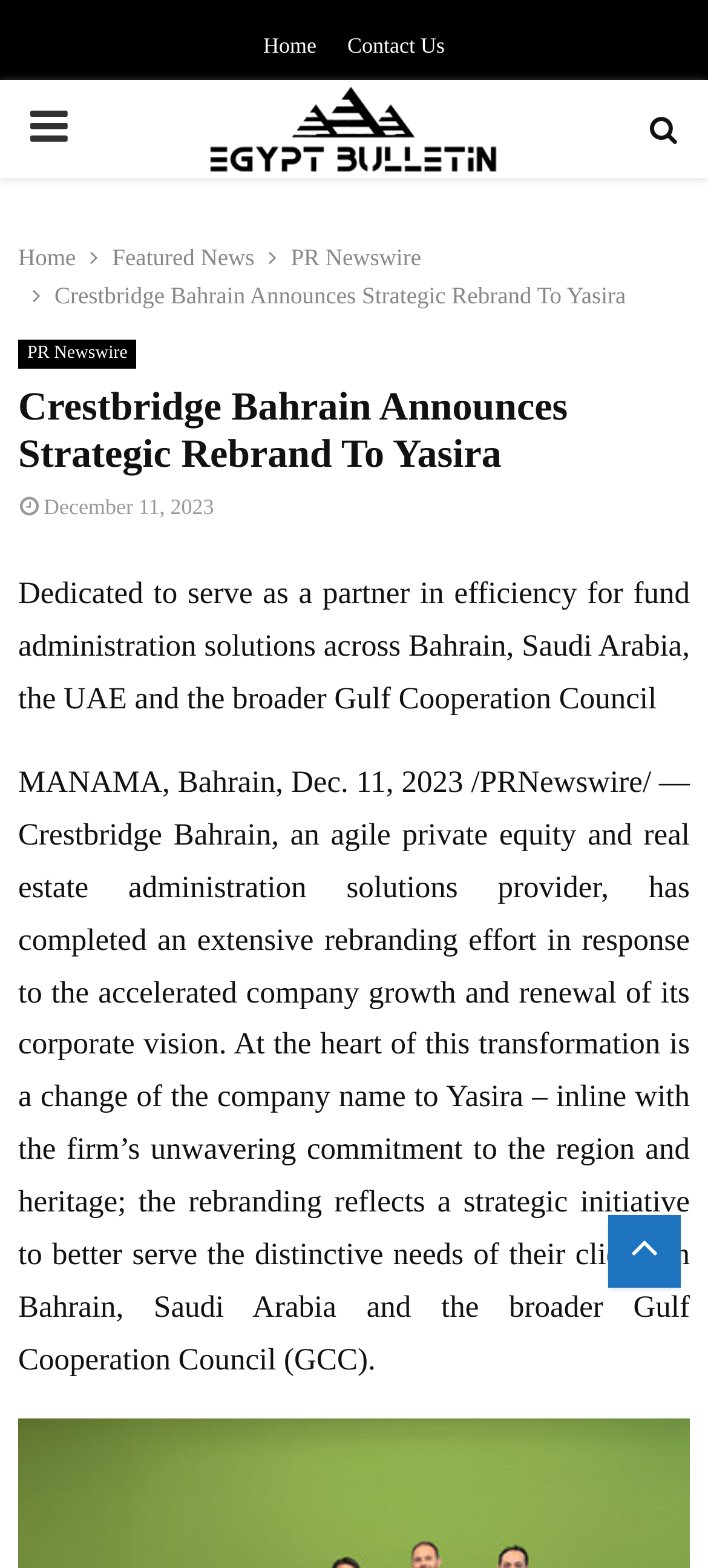Can you pinpoint the bounding box coordinates for the clickable element required for this instruction: "Read the Crestbridge Bahrain Announces Strategic Rebrand To Yasira news"? The coordinates should be four float numbers between 0 and 1, i.e., [left, top, right, bottom].

[0.077, 0.18, 0.884, 0.197]